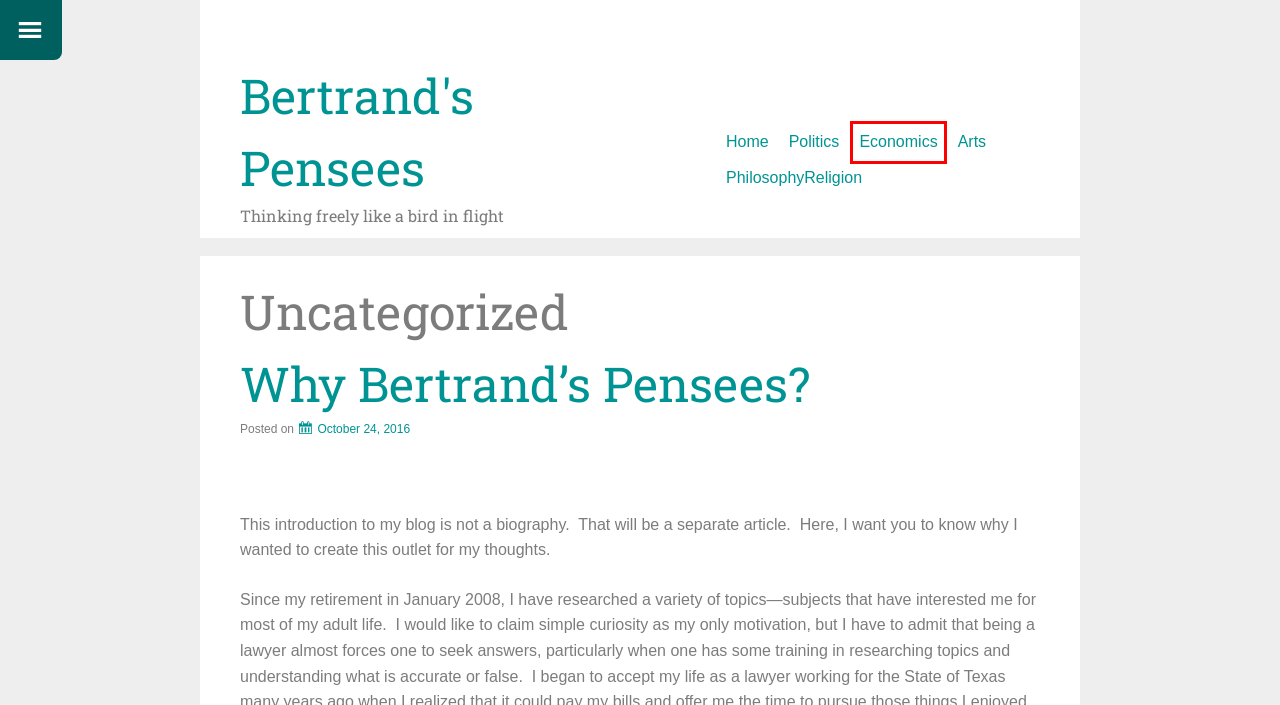You are given a screenshot of a webpage with a red rectangle bounding box around an element. Choose the best webpage description that matches the page after clicking the element in the bounding box. Here are the candidates:
A. Economics | Bertrand's Pensees
B. PhilosophyReligion | Bertrand's Pensees
C. Why Bertrand’s Pensees? | Bertrand's Pensees
D. Politics | Bertrand's Pensees
E. Language and Culture | Bertrand's Pensees
F. Bertrand's Pensees | Thinking freely like a bird in flight
G. WAYNE COUNTY MICHIGAN: IT’S ALL ABOUT RACISM | Bertrand's Pensees
H. Arts | Bertrand's Pensees

A